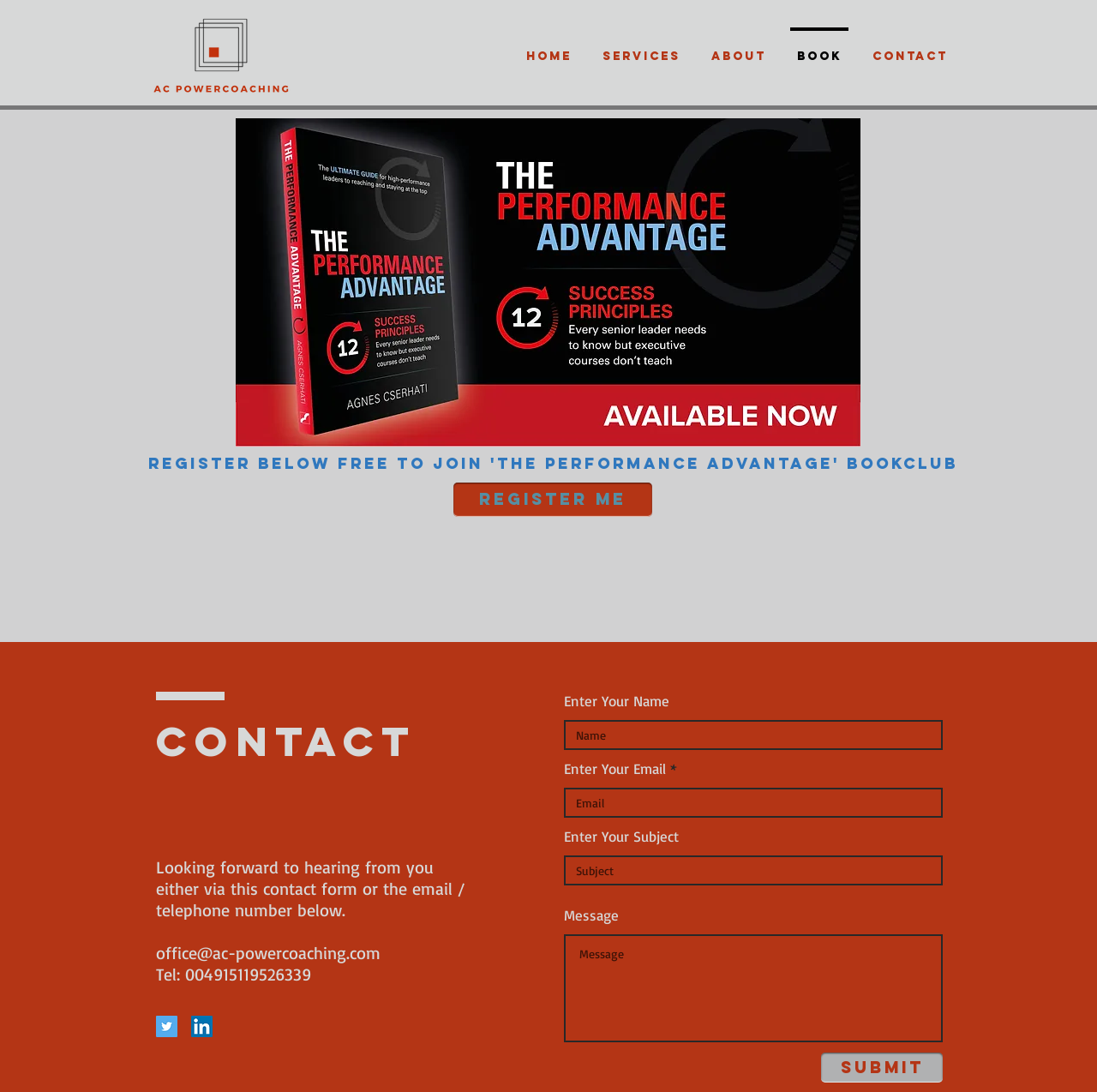Extract the bounding box coordinates for the UI element described as: "HOME".

[0.466, 0.025, 0.535, 0.064]